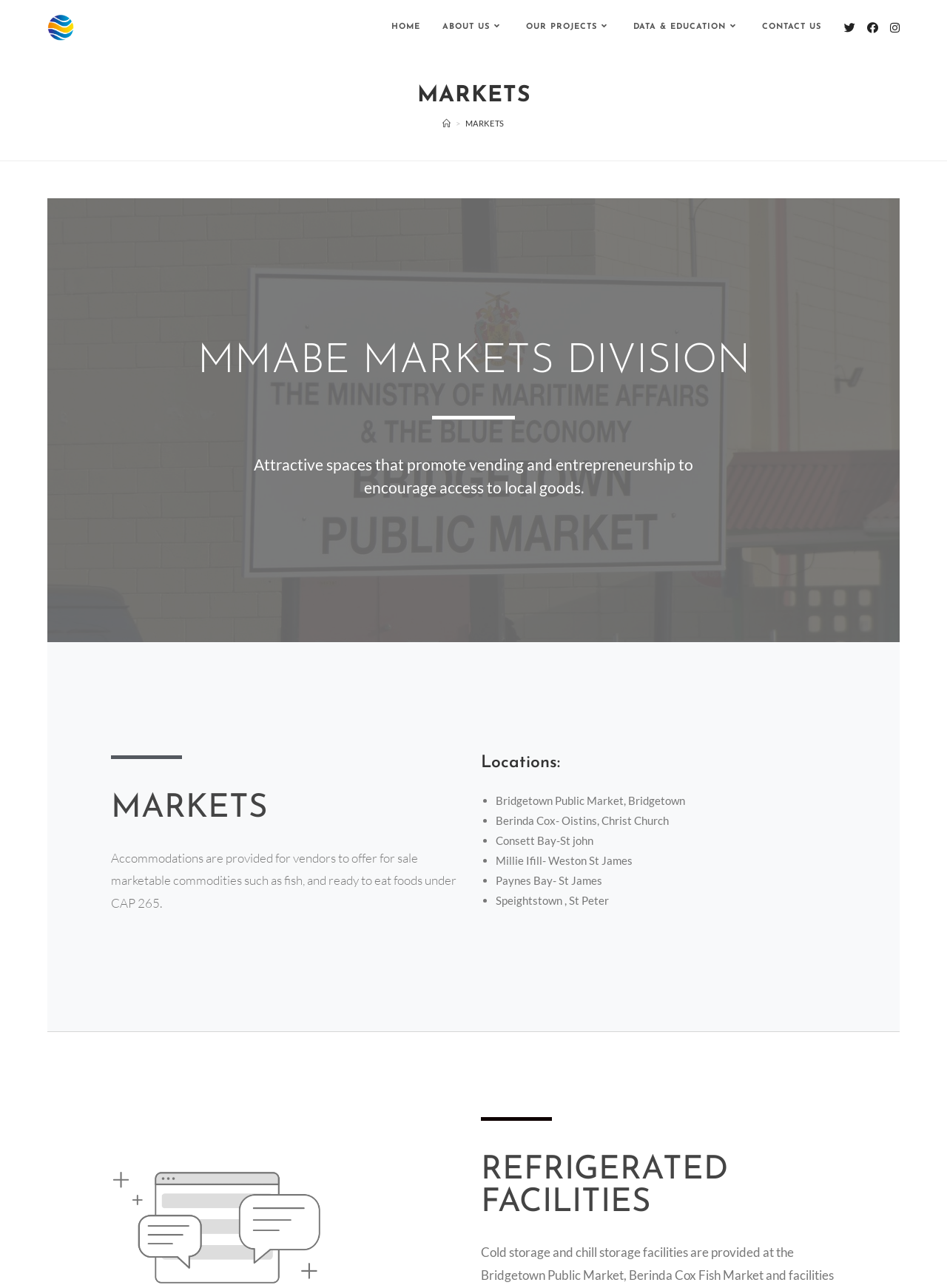Determine the bounding box coordinates of the target area to click to execute the following instruction: "Read about 'REFRIGERATED FACILITIES'."

[0.508, 0.896, 0.883, 0.947]